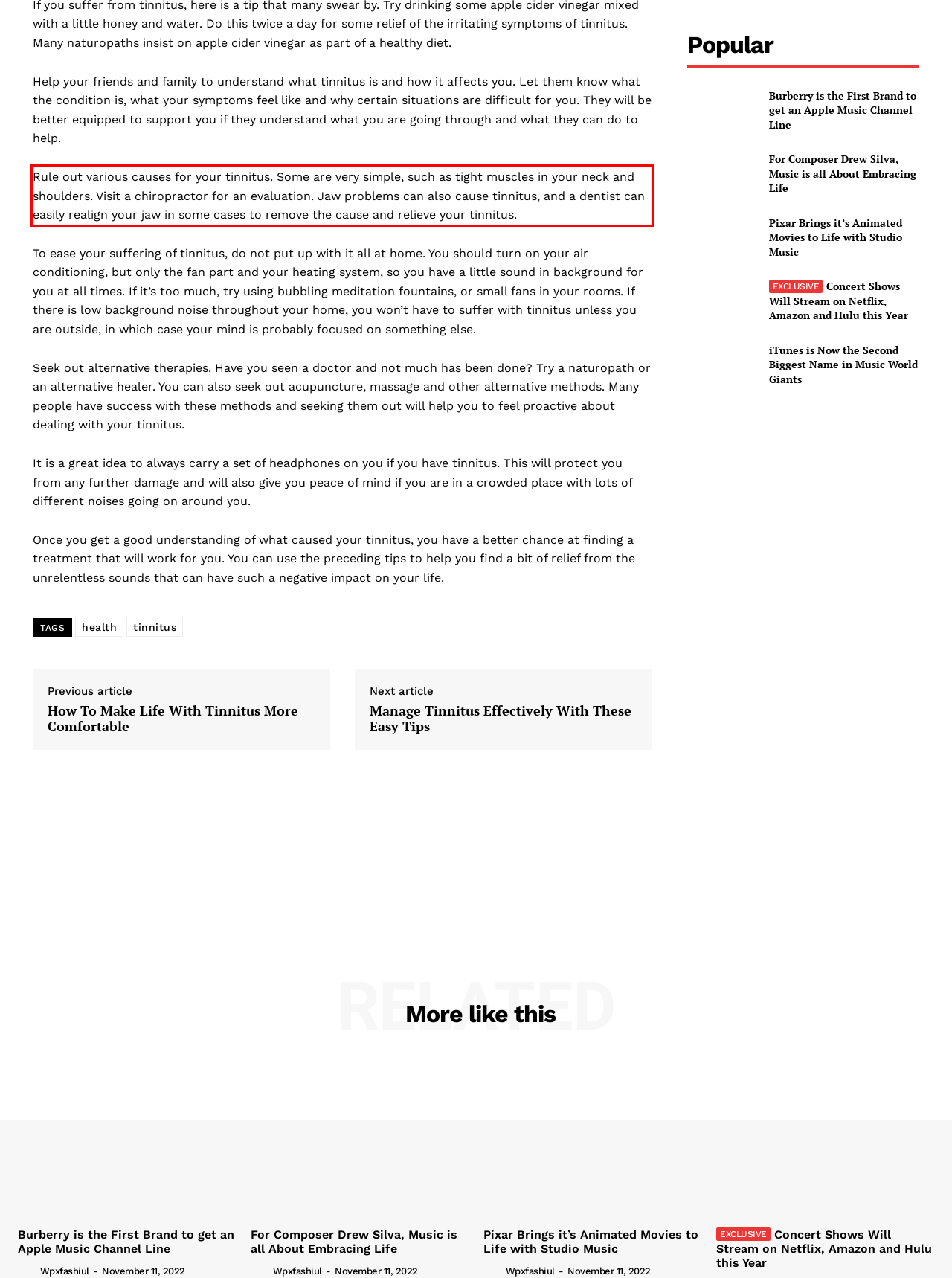You have a webpage screenshot with a red rectangle surrounding a UI element. Extract the text content from within this red bounding box.

Rule out various causes for your tinnitus. Some are very simple, such as tight muscles in your neck and shoulders. Visit a chiropractor for an evaluation. Jaw problems can also cause tinnitus, and a dentist can easily realign your jaw in some cases to remove the cause and relieve your tinnitus.